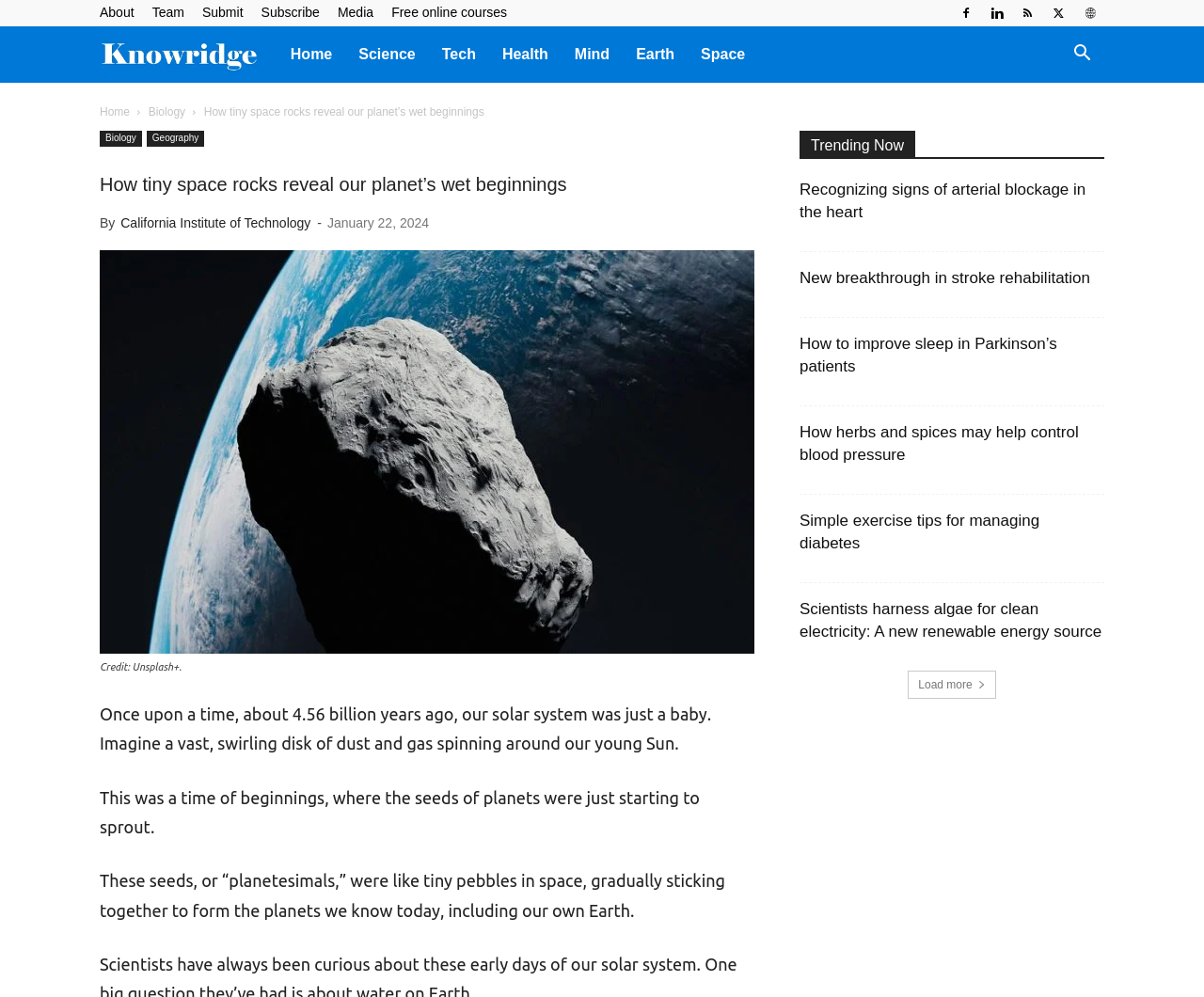Indicate the bounding box coordinates of the element that must be clicked to execute the instruction: "Visit the 'Space' section". The coordinates should be given as four float numbers between 0 and 1, i.e., [left, top, right, bottom].

[0.571, 0.026, 0.63, 0.083]